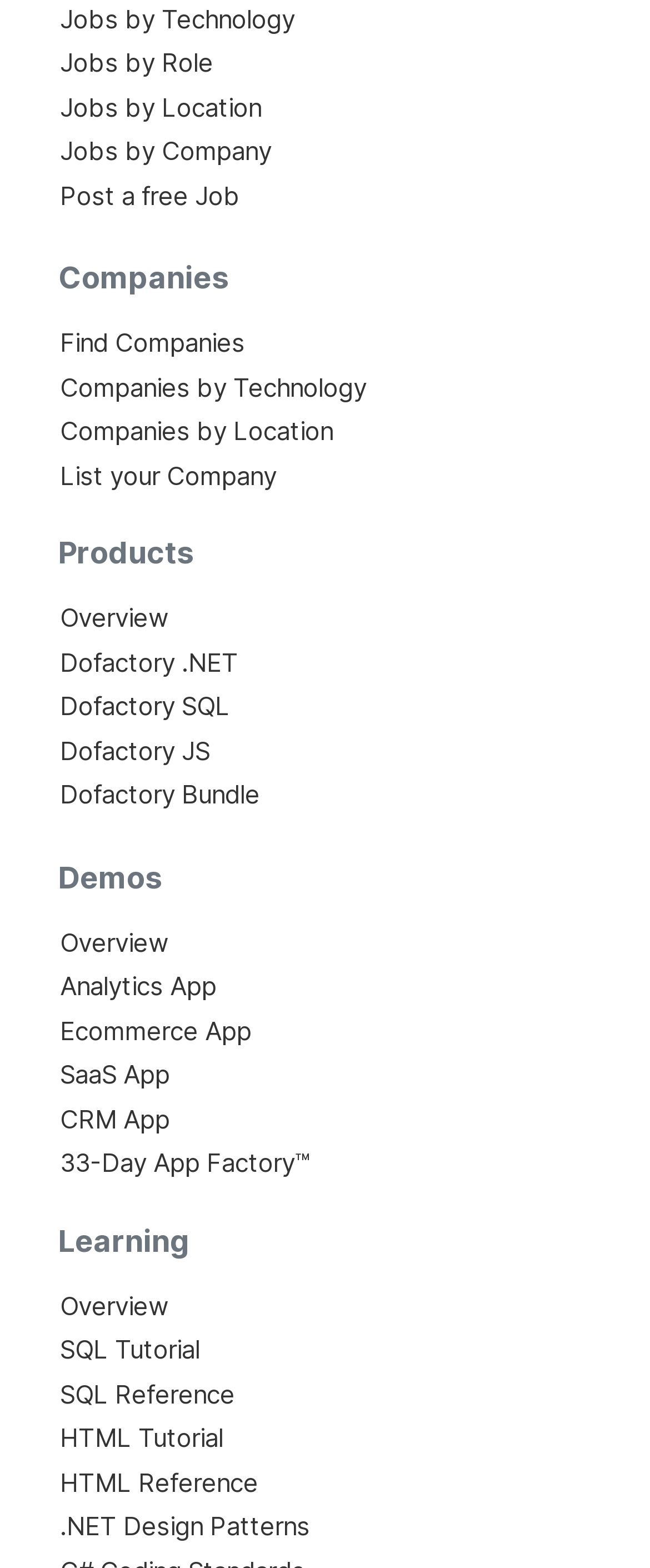How many demo applications are available?
Please answer the question as detailed as possible.

The webpage lists five demo applications, which are 'Overview', 'Analytics App', 'Ecommerce App', 'SaaS App', and 'CRM App'. These demo applications are listed under the 'Demos' section.